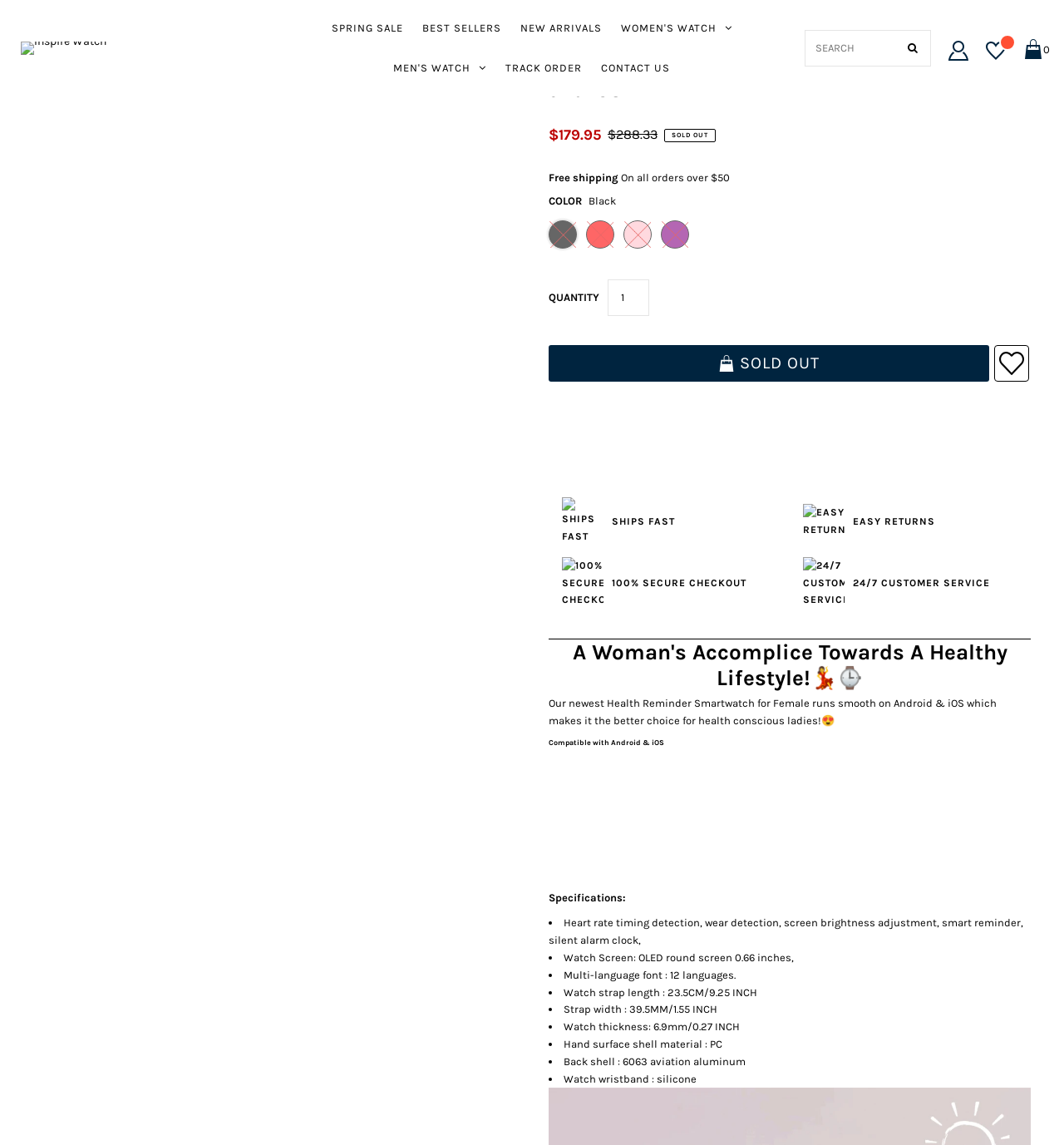Indicate the bounding box coordinates of the element that needs to be clicked to satisfy the following instruction: "View the 'WOMEN'S WATCH' category". The coordinates should be four float numbers between 0 and 1, i.e., [left, top, right, bottom].

[0.576, 0.007, 0.696, 0.042]